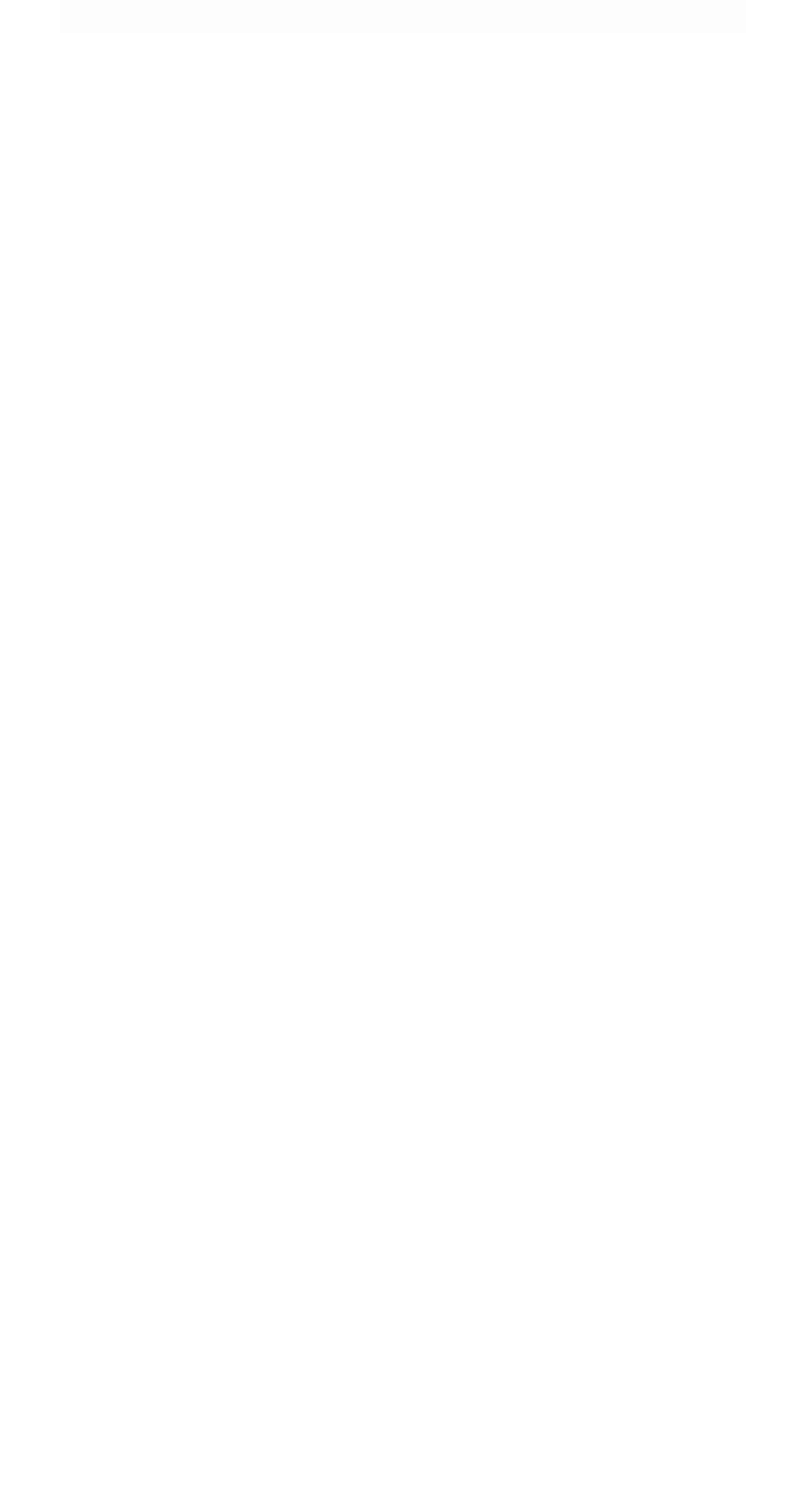Provide the bounding box coordinates in the format (top-left x, top-left y, bottom-right x, bottom-right y). All values are floating point numbers between 0 and 1. Determine the bounding box coordinate of the UI element described as: Stock market

[0.123, 0.353, 0.408, 0.469]